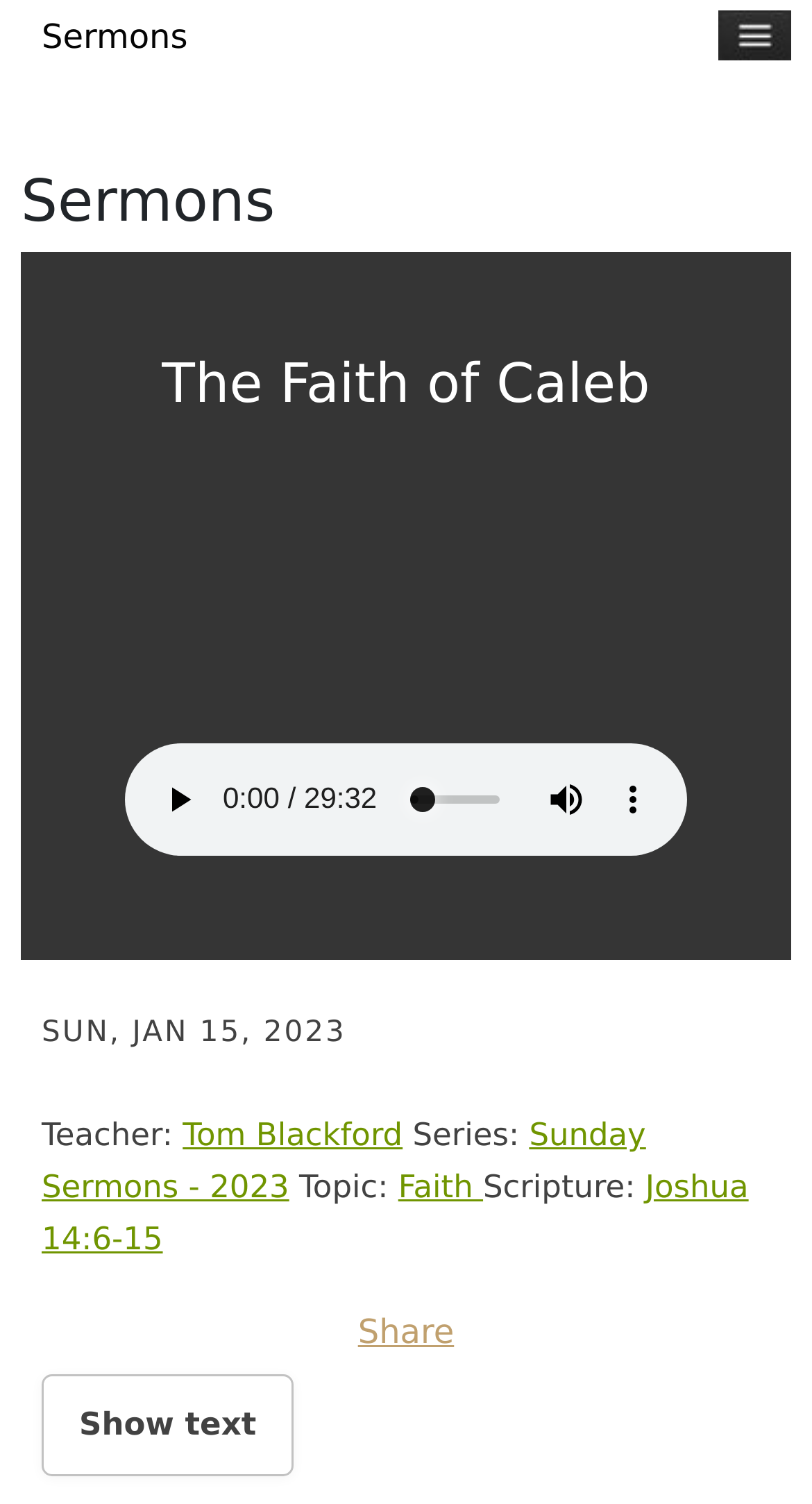Who is the teacher of the sermon?
Based on the image, provide a one-word or brief-phrase response.

Tom Blackford